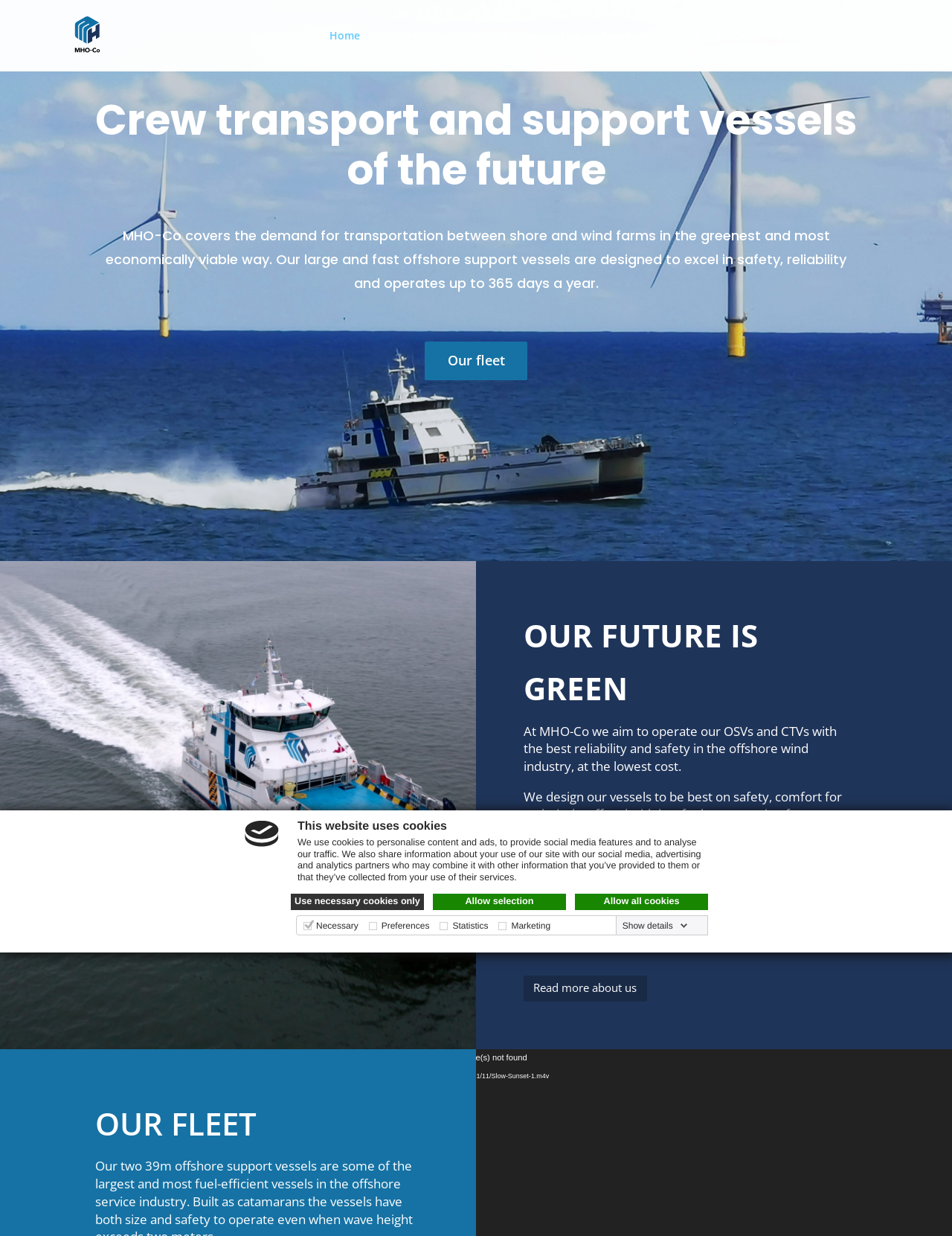Utilize the details in the image to give a detailed response to the question: What is the purpose of MHO-Co's services?

MHO-Co provides transportation services between shore and wind farms in the greenest and most economically viable way, as stated on the webpage, which is the primary purpose of their OSVs and CTVs.